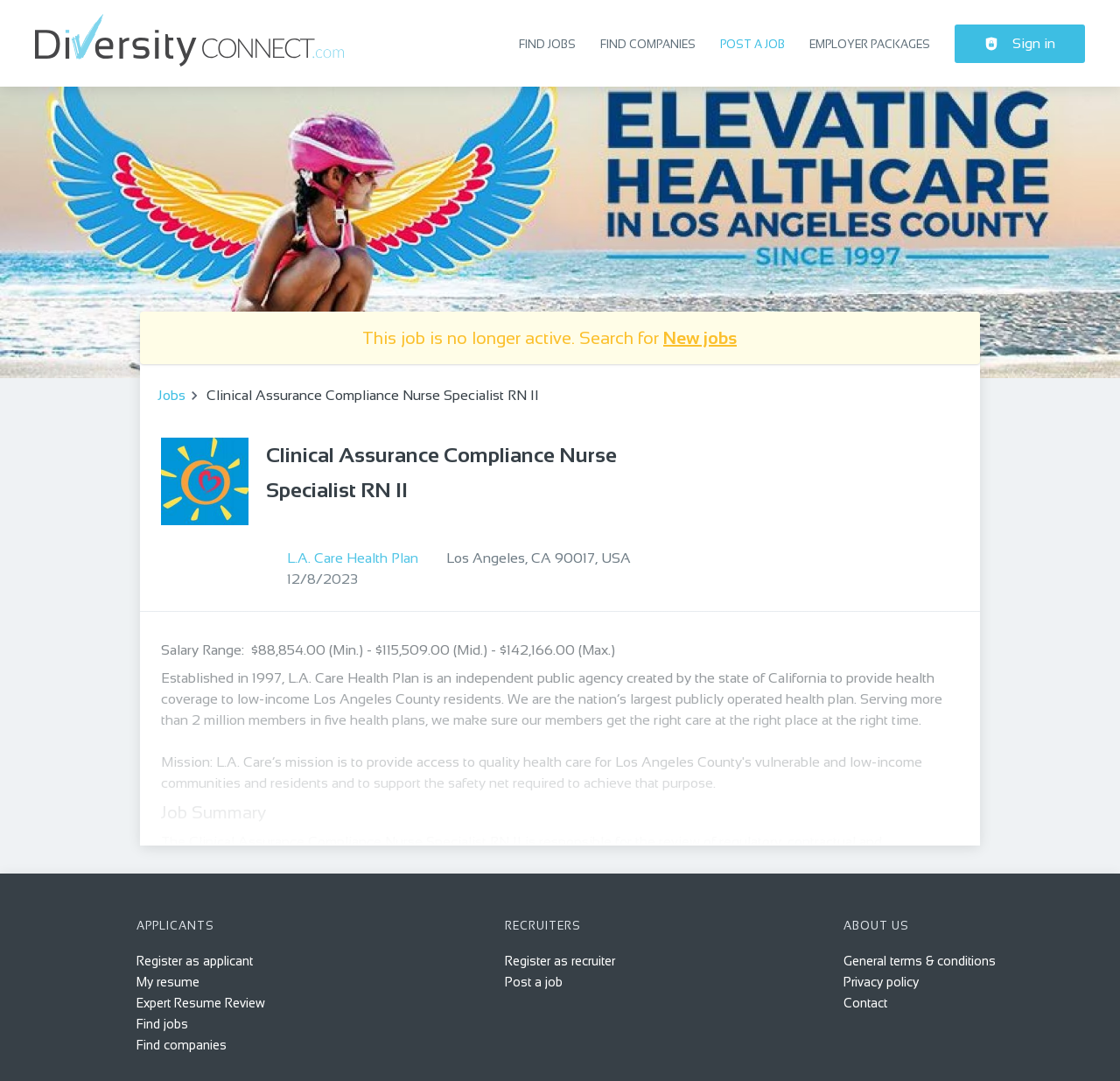Pinpoint the bounding box coordinates of the element you need to click to execute the following instruction: "Bookmark this job". The bounding box should be represented by four float numbers between 0 and 1, in the format [left, top, right, bottom].

[0.238, 0.463, 0.323, 0.487]